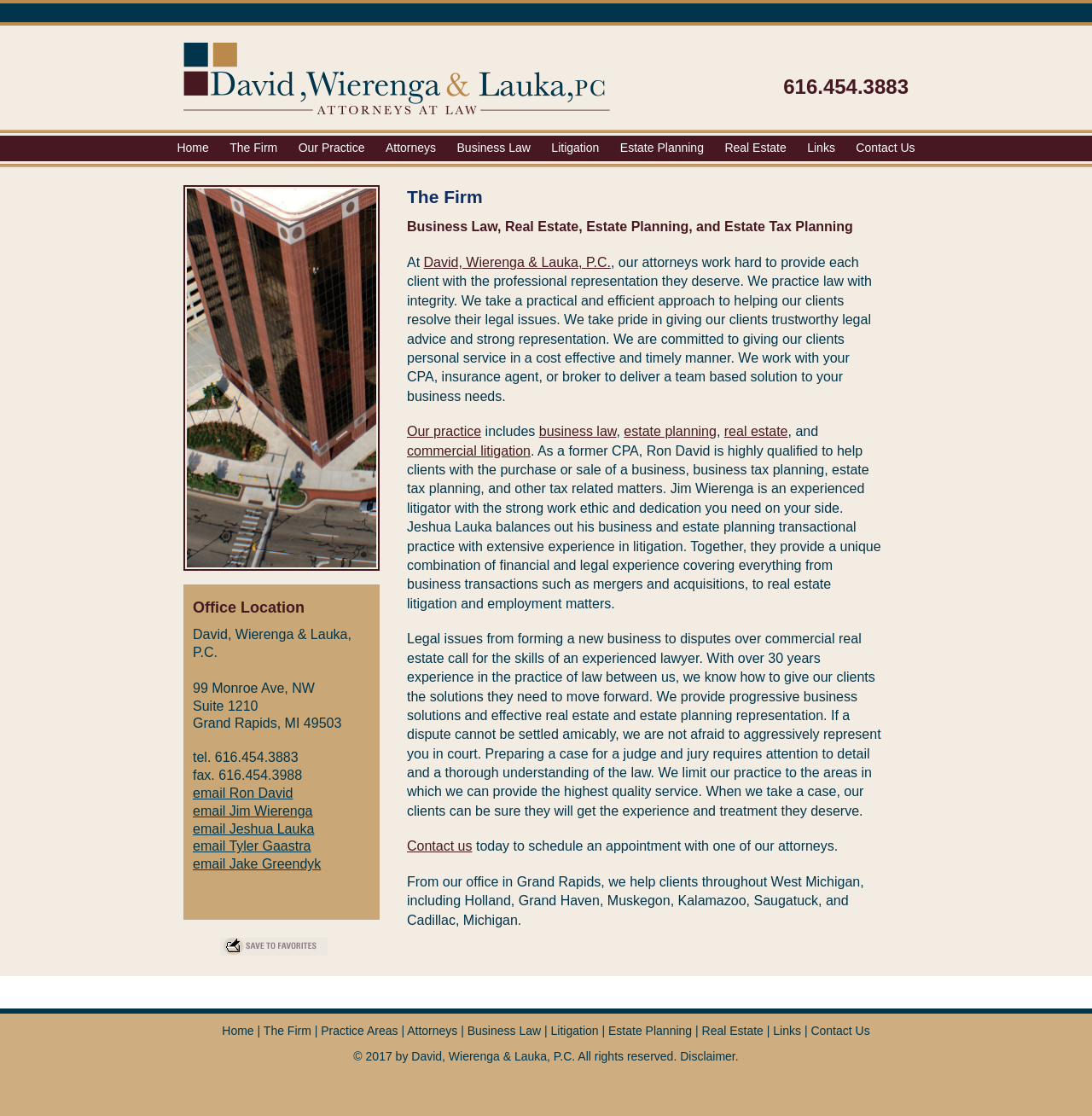Find the bounding box coordinates for the area you need to click to carry out the instruction: "Call the office". The coordinates should be four float numbers between 0 and 1, indicated as [left, top, right, bottom].

[0.717, 0.065, 0.832, 0.091]